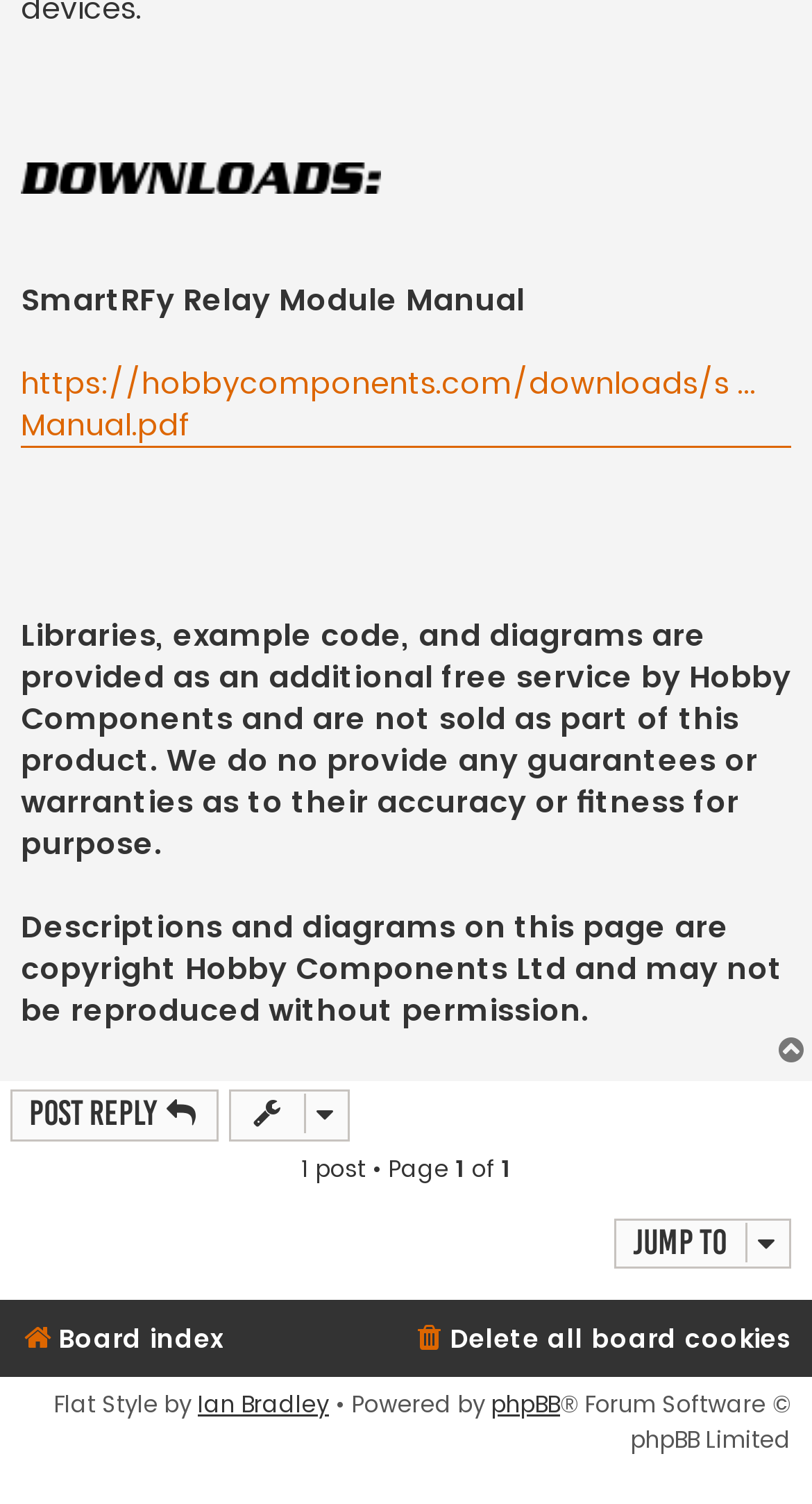Please identify the bounding box coordinates of the element's region that should be clicked to execute the following instruction: "Jump to a specific page". The bounding box coordinates must be four float numbers between 0 and 1, i.e., [left, top, right, bottom].

[0.756, 0.81, 0.974, 0.843]